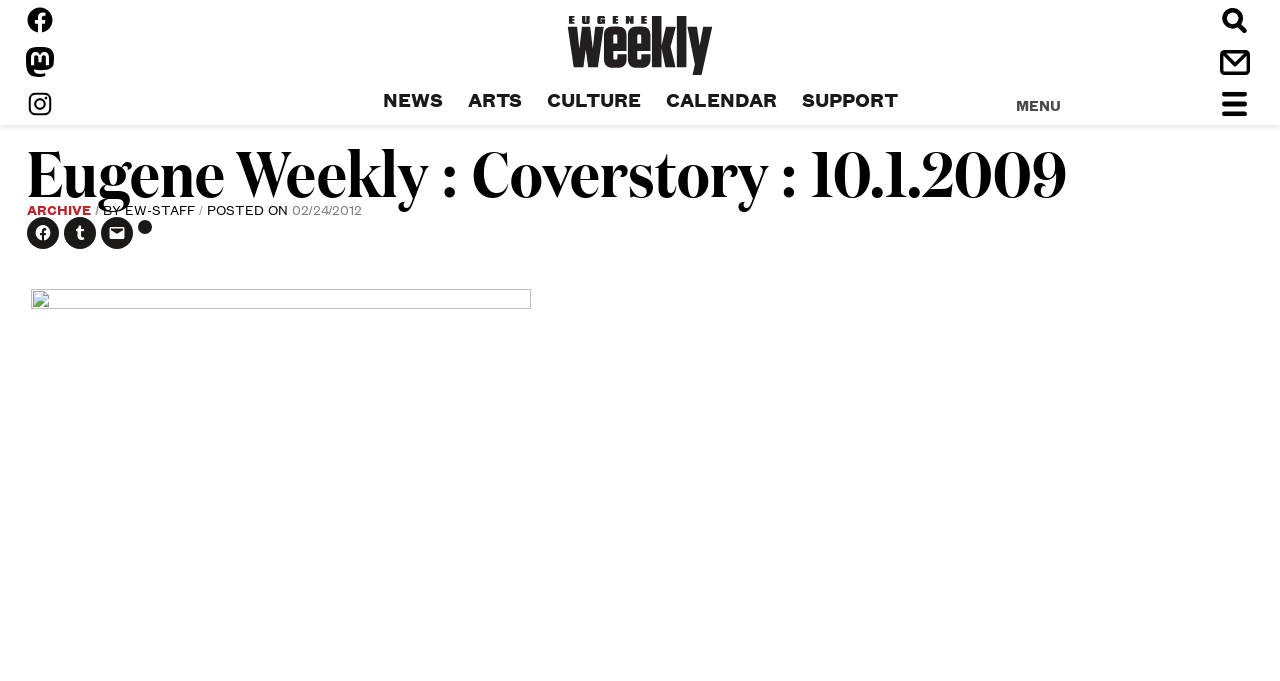Indicate the bounding box coordinates of the element that needs to be clicked to satisfy the following instruction: "Share on Facebook". The coordinates should be four float numbers between 0 and 1, i.e., [left, top, right, bottom].

[0.021, 0.319, 0.046, 0.366]